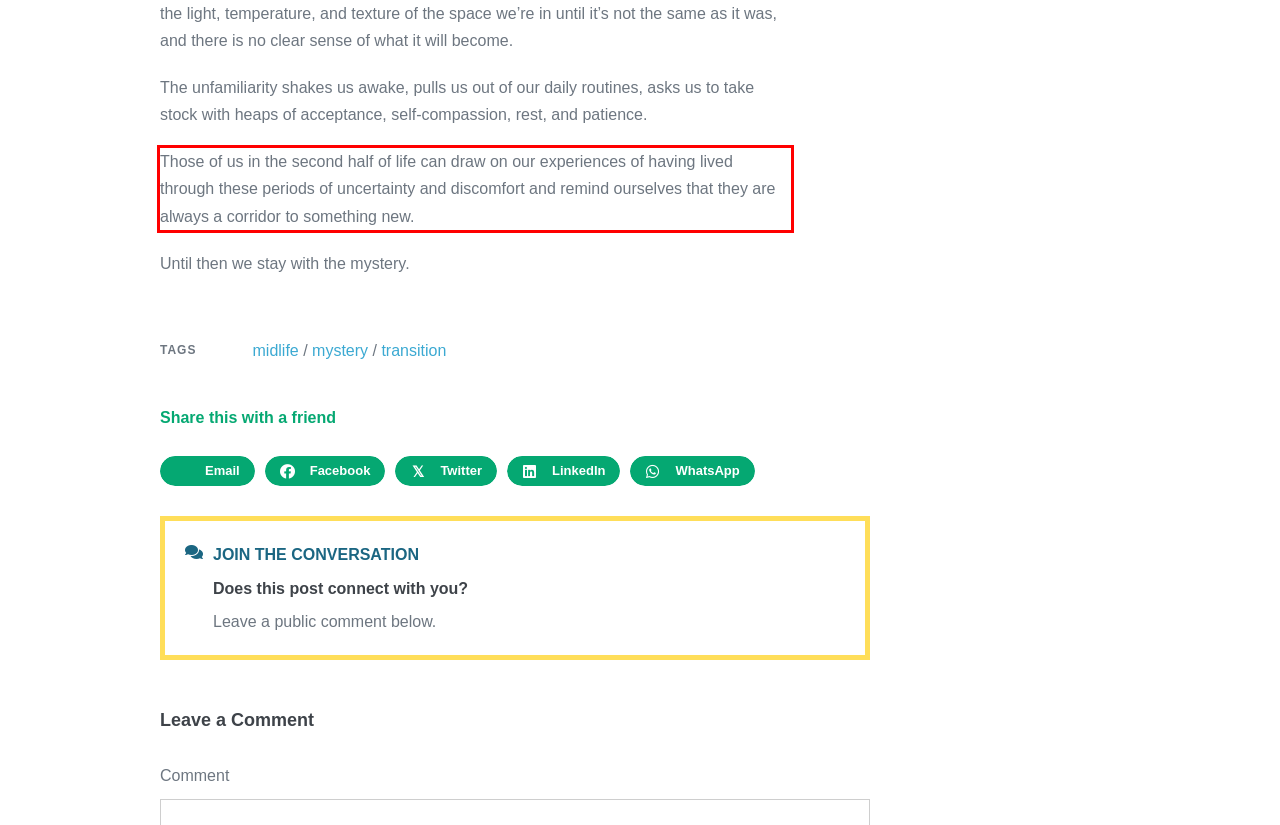Within the screenshot of the webpage, there is a red rectangle. Please recognize and generate the text content inside this red bounding box.

Those of us in the second half of life can draw on our experiences of having lived through these periods of uncertainty and discomfort and remind ourselves that they are always a corridor to something new.